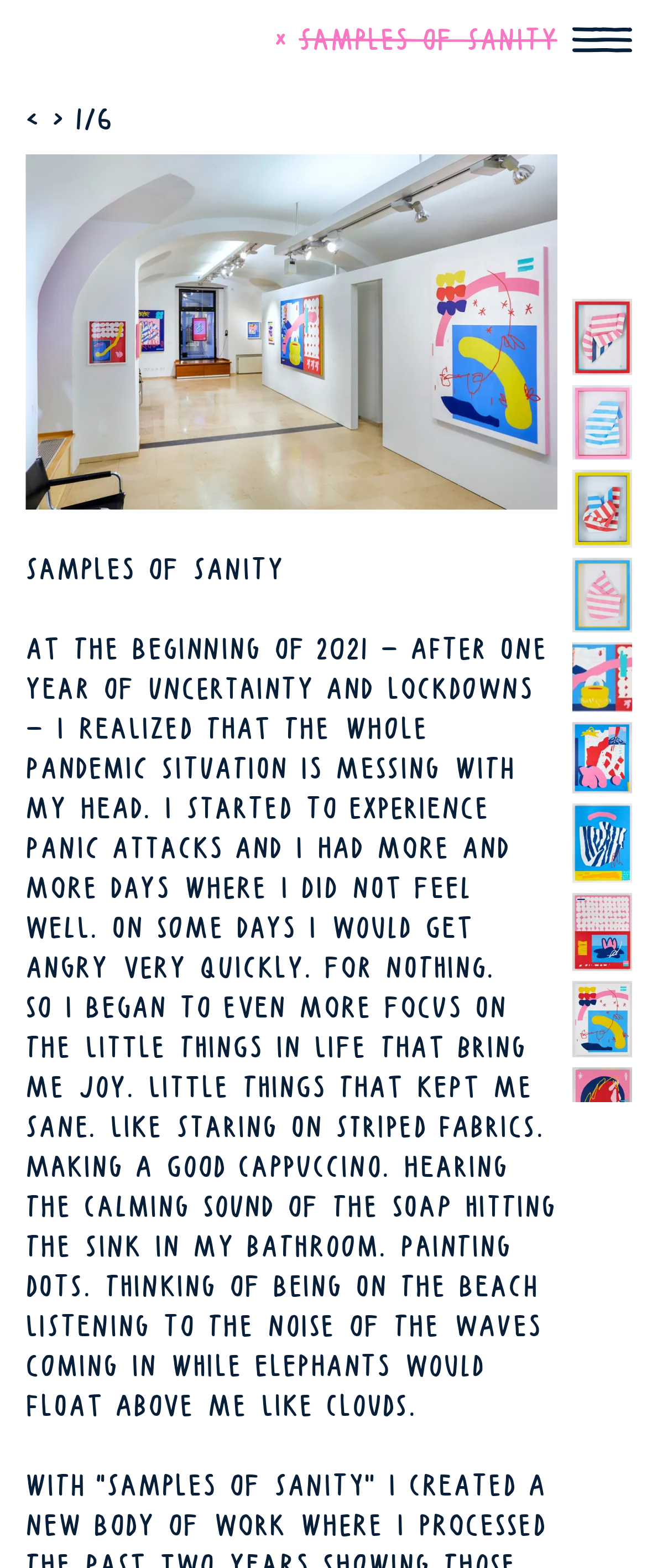Create an elaborate caption that covers all aspects of the webpage.

This webpage appears to be a personal blog or journal entry, with a focus on the author's mental health and well-being during the COVID-19 pandemic. At the top of the page, there is a button to open a menu, and a heading that reads "SAMPLES OF SANITY — BOICUT". 

Below the heading, there is a series of 12 articles or sections, each containing a link. These articles are stacked vertically, taking up most of the page's content area. The links within each article are positioned to the left of the article text.

To the right of the articles, there is a navigation section with buttons to move to the previous or next page, as well as a text indicator showing the current page number (1/6).

Above the navigation section, there is a figure or image that spans most of the page's width. The image is positioned above the article sections.

The main content of the page is a personal reflection on the author's experience with anxiety and panic attacks during the pandemic. The text describes how the author began to focus on small joys in life to cope with their mental health. The writing is introspective and descriptive, with vivid imagery and sensory details.

At the very top of the page, there is a link to close the "SAMPLES OF SANITY" section, positioned near the top-right corner of the page.